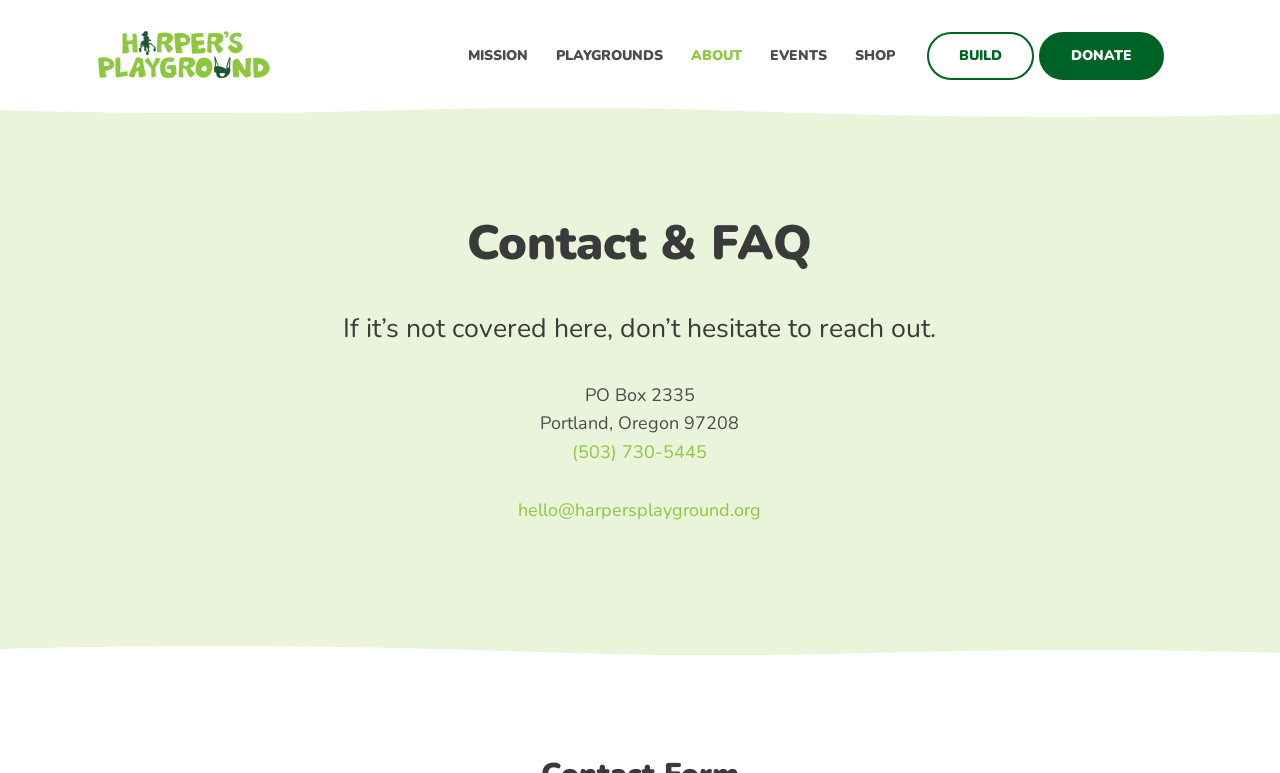Based on the element description: "(503) 730-5445", identify the bounding box coordinates for this UI element. The coordinates must be four float numbers between 0 and 1, listed as [left, top, right, bottom].

[0.447, 0.569, 0.553, 0.601]